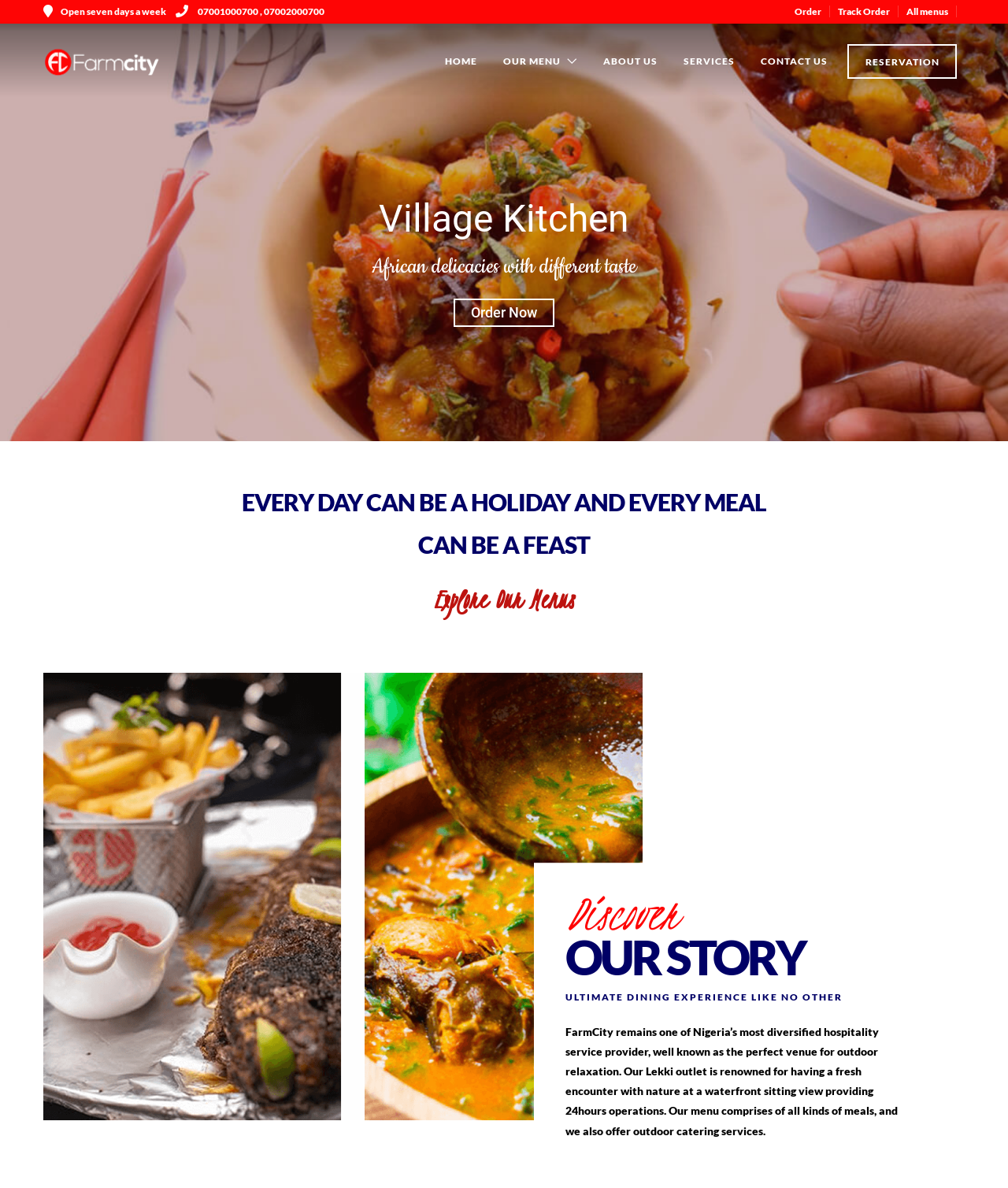How many links are in the top navigation menu?
Please analyze the image and answer the question with as much detail as possible.

I counted the number of link elements in the top navigation menu, which includes 'HOME', 'OUR MENU', 'ABOUT US', 'SERVICES', 'CONTACT US', and 'RESERVATION'.